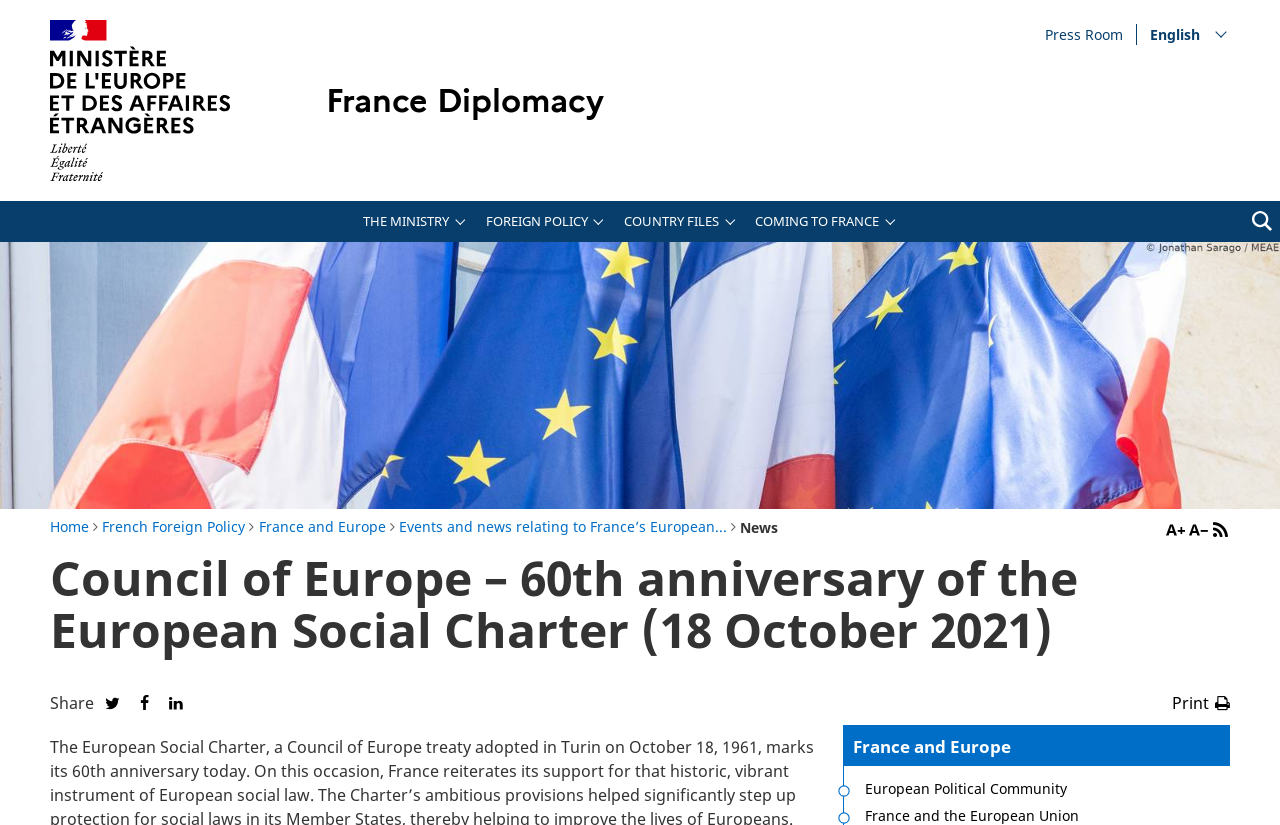Bounding box coordinates should be provided in the format (top-left x, top-left y, bottom-right x, bottom-right y) with all values between 0 and 1. Identify the bounding box for this UI element: French Foreign Policy

[0.08, 0.627, 0.192, 0.65]